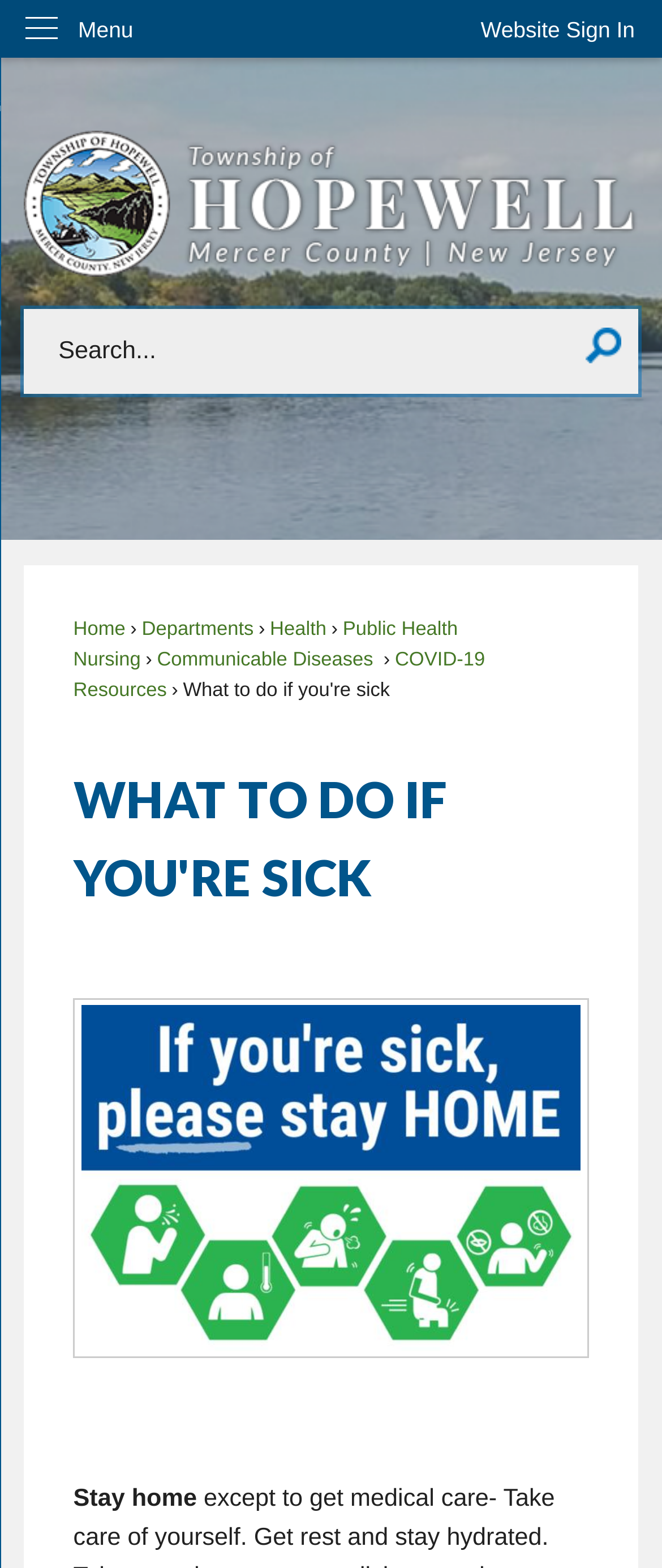Determine the bounding box coordinates of the clickable region to carry out the instruction: "Search for something".

[0.037, 0.197, 0.963, 0.251]